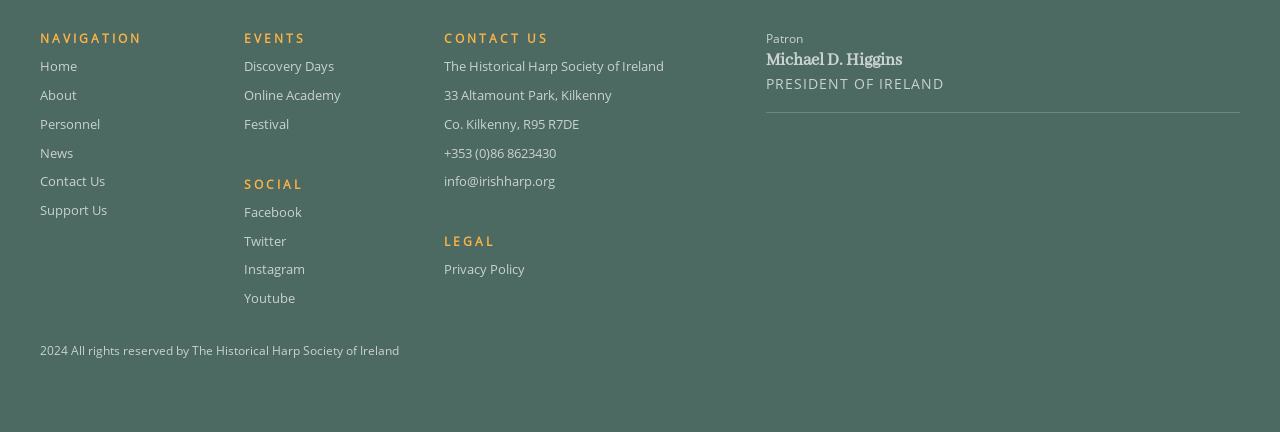Find the bounding box coordinates for the area that must be clicked to perform this action: "go to home page".

[0.031, 0.132, 0.06, 0.174]